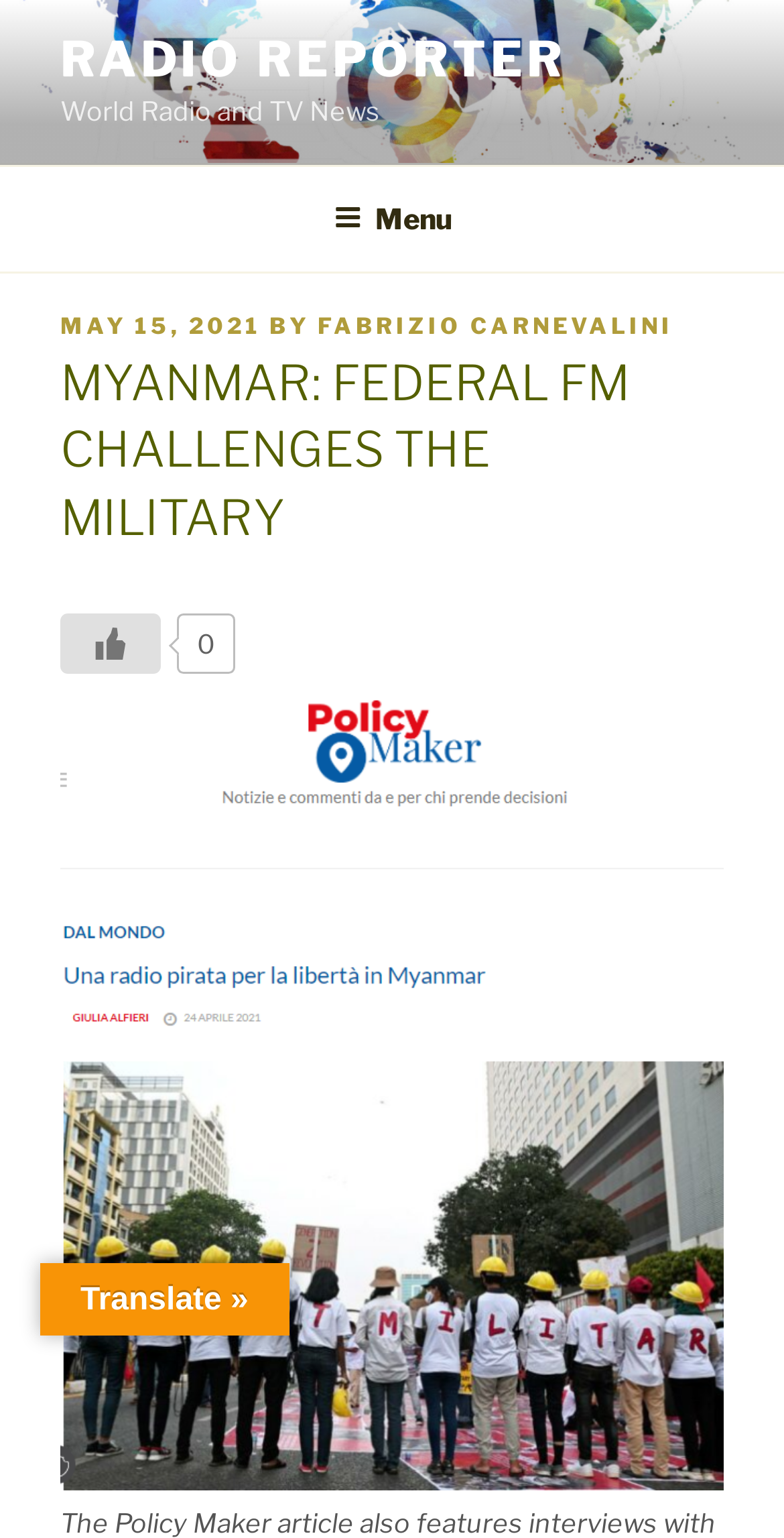Describe in detail what you see on the webpage.

The webpage is about a news article titled "MYANMAR: Federal FM challenges the military" from Radio Reporter. At the top-left corner, there is a link to "RADIO REPORTER" and a static text "World Radio and TV News" next to it. Below these elements, there is a top menu navigation bar that spans the entire width of the page. 

On the top-right corner of the page, there is a button labeled "Menu" that, when expanded, reveals a dropdown menu. Within this menu, there is a header section that contains information about the article, including the posting date "MAY 15, 2021", the author "FABRIZIO CARNEVALINI", and a timestamp. 

The main article title "MYANMAR: FEDERAL FM CHALLENGES THE MILITARY" is a prominent heading that takes up most of the width of the page. Below the article title, there is a "Like Button" on the left side, and a large image that takes up most of the page's width, captioned "Federal FM challenges the military". 

At the bottom of the page, there is a static text "Translate »" that appears to be a link to translate the page's content.